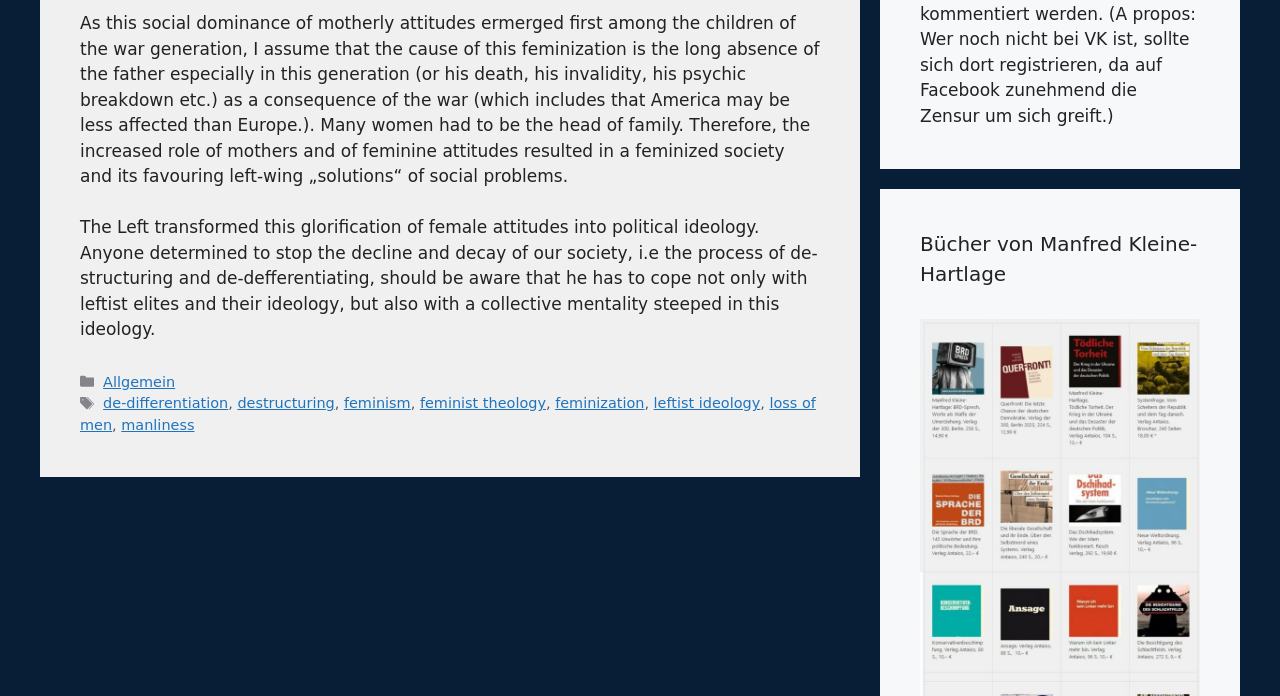Please find the bounding box coordinates for the clickable element needed to perform this instruction: "Check the 'manliness' link".

[0.095, 0.599, 0.152, 0.622]